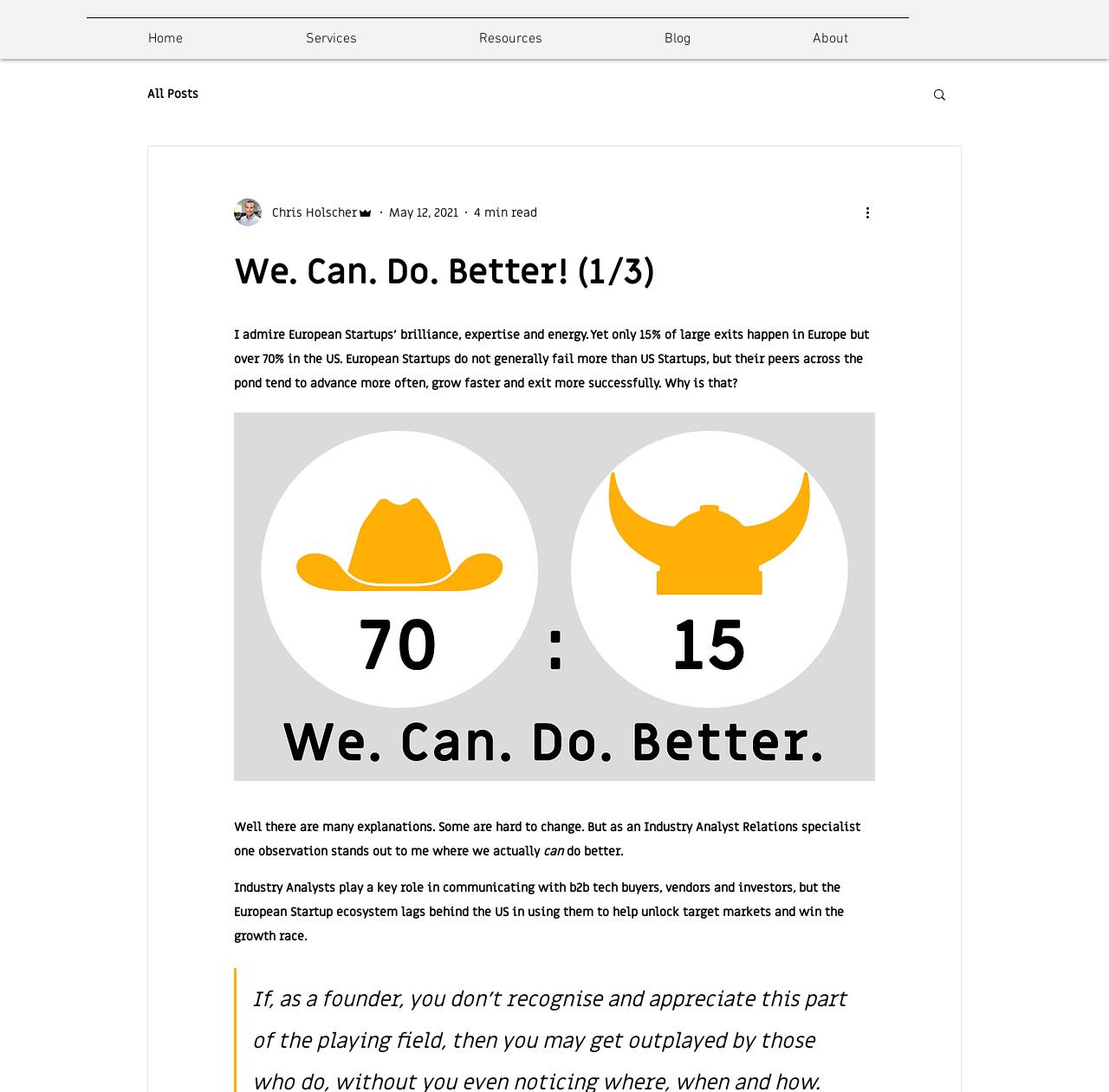Elaborate on the webpage's design and content in a detailed caption.

This webpage appears to be a blog post titled "We. Can. Do. Better! (1/3)". At the top, there is a navigation menu with links to "Home", "Services", "Resources", "Blog", and "About". Below this, there is a secondary navigation menu specific to the blog section, with a link to "All Posts". 

To the right of the navigation menus, there is a search button accompanied by a small icon. Below this, there is a section featuring the author's information, including their picture, name "Chris Holscher", and role "Admin". The author's picture is positioned to the left of their name and role. 

The main content of the blog post begins with a heading that matches the title of the webpage. The article discusses the disparity in startup exits between Europe and the US, with only 15% of large exits happening in Europe compared to 70% in the US. The author expresses admiration for European startups but notes that they tend to advance less often and grow slower than their US peers. 

The article continues to explore possible explanations for this phenomenon, with the author highlighting the role of Industry Analysts in communicating with b2b tech buyers, vendors, and investors. The author suggests that the European startup ecosystem lags behind the US in utilizing Industry Analysts to unlock target markets and drive growth.